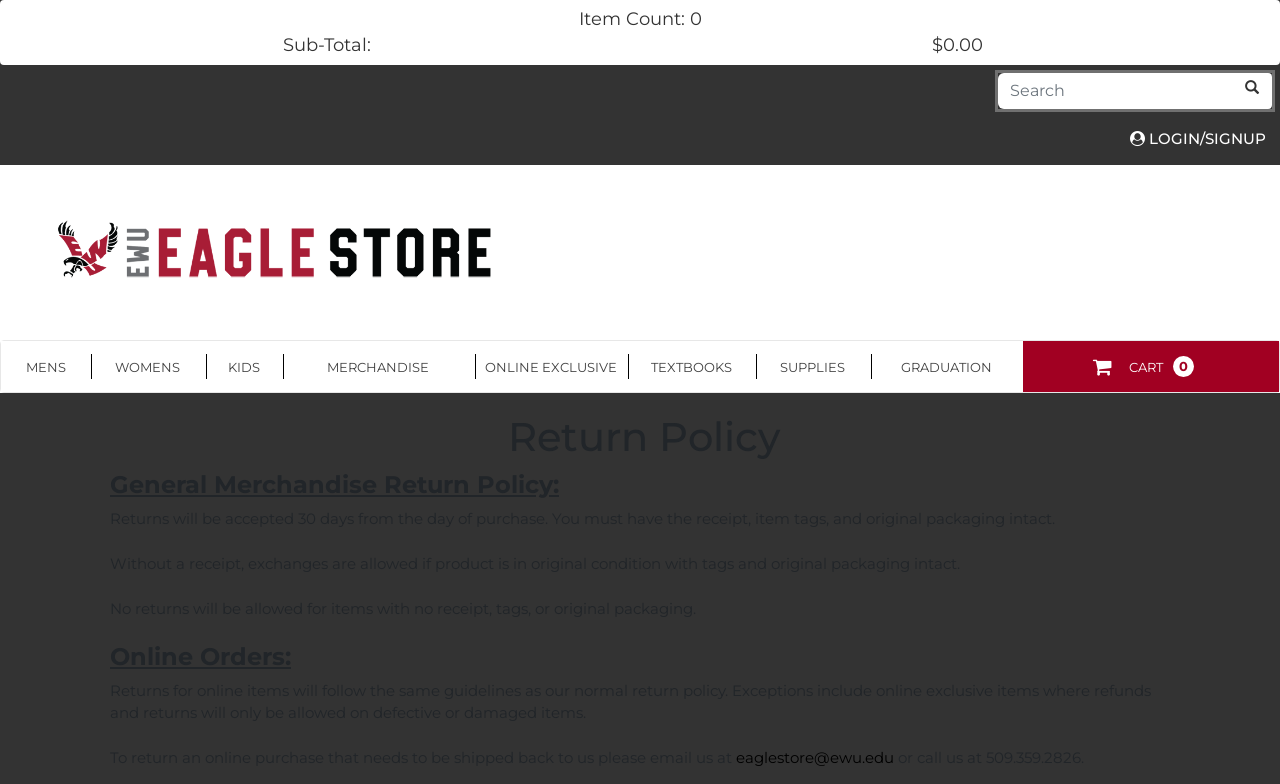Find the bounding box coordinates of the clickable area that will achieve the following instruction: "Search for items".

[0.78, 0.094, 0.963, 0.14]